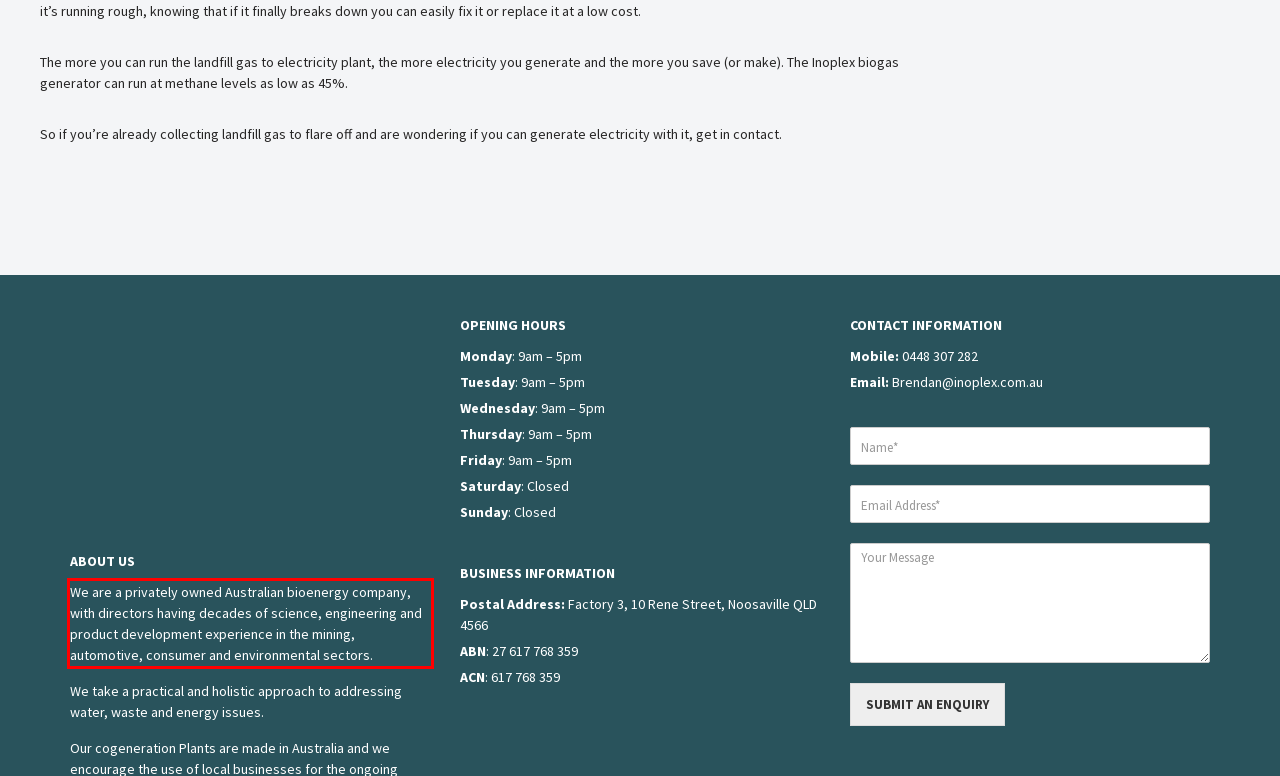Please identify and extract the text from the UI element that is surrounded by a red bounding box in the provided webpage screenshot.

We are a privately owned Australian bioenergy company, with directors having decades of science, engineering and product development experience in the mining, automotive, consumer and environmental sectors.